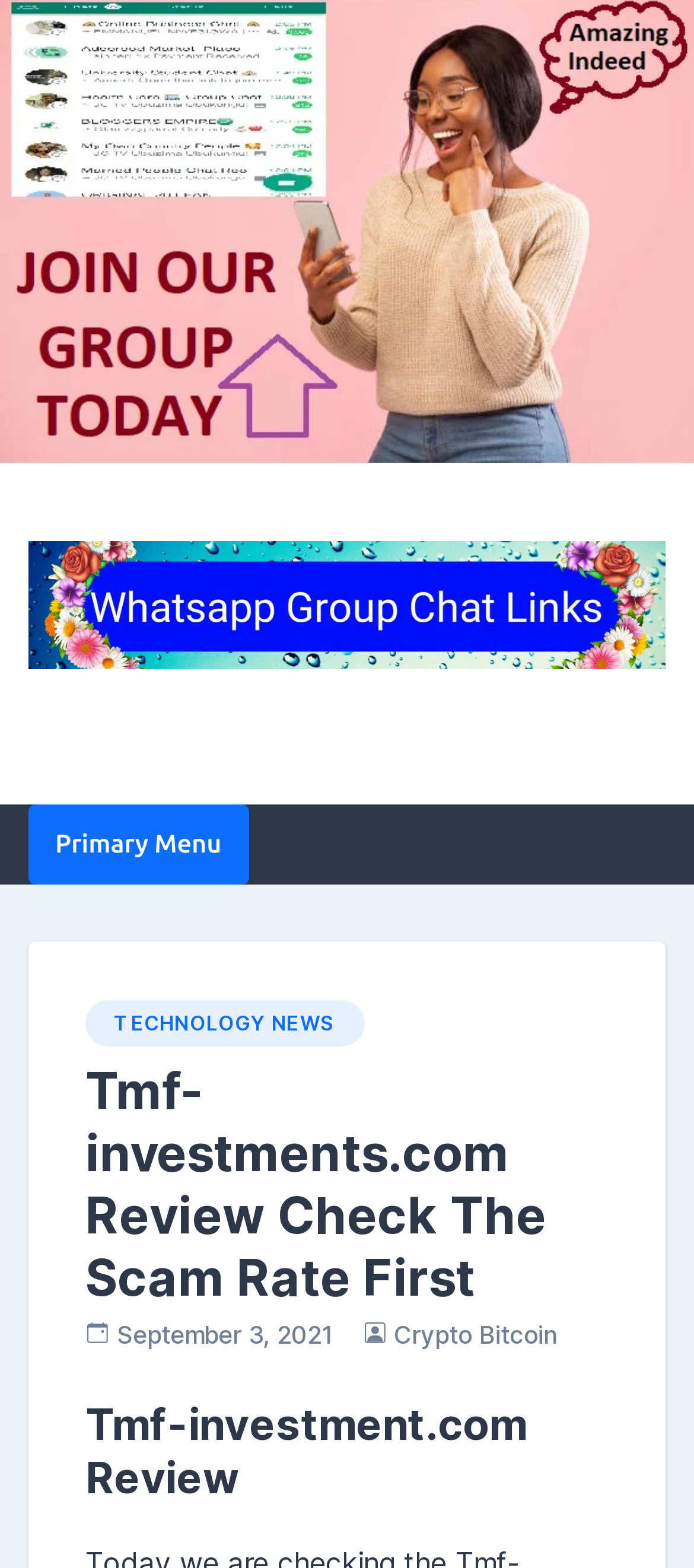Determine the bounding box coordinates for the UI element matching this description: "Crypto Bitcoin".

[0.567, 0.842, 0.803, 0.86]